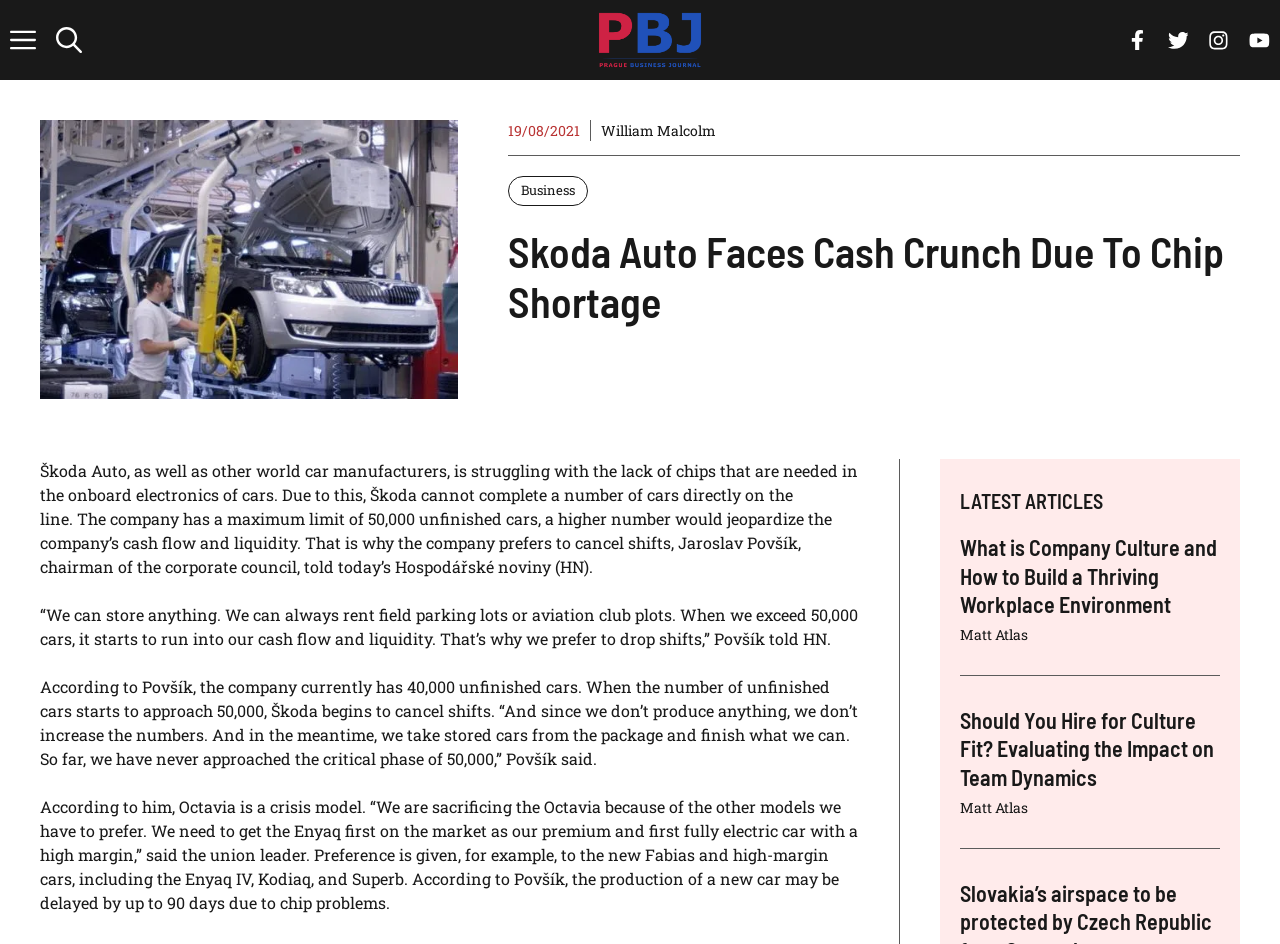Offer a meticulous caption that includes all visible features of the webpage.

The webpage is about Škoda Auto's struggles with a chip shortage, affecting their car production. At the top, there is a navigation bar with a logo of Prague Business Journal on the left, a search button, and an off-canvas panel button. On the right side of the navigation bar, there are four links with no text.

Below the navigation bar, there is a large image of a Škoda Auto production line, accompanied by a timestamp "19/08/2021" and the author's name "William Malcolm". The main article's title "Skoda Auto Faces Cash Crunch Due To Chip Shortage" is displayed prominently.

The article's content is divided into four paragraphs, discussing the impact of the chip shortage on Škoda Auto's production, their strategy to manage the situation, and the prioritization of certain car models. The text is accompanied by quotes from Jaroslav Povšík, chairman of the corporate council.

On the right side of the article, there is a section titled "LATEST ARTICLES" with two article previews. Each preview includes a title, a link to the article, and the author's name. The first article is about company culture and building a thriving workplace environment, while the second article discusses the impact of hiring for culture fit on team dynamics.